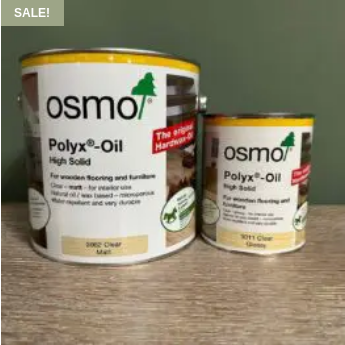Craft a descriptive caption that covers all aspects of the image.

The image features two containers of Osmo Polyx-Oil, a high-solid wood finish designed for both interior and exterior use. The larger can is labeled for clear, matte application suitable for wooden flooring and furniture, while the smaller can also offers a clear option. Prominent in the top left corner is a red “SALE!” tag, indicating a special promotion on these products. The packaging showcases a clean, modern design with the Osmo logo, appealing to customers looking for high-quality wood finishes. The backdrop complements the products, enhancing their visibility.